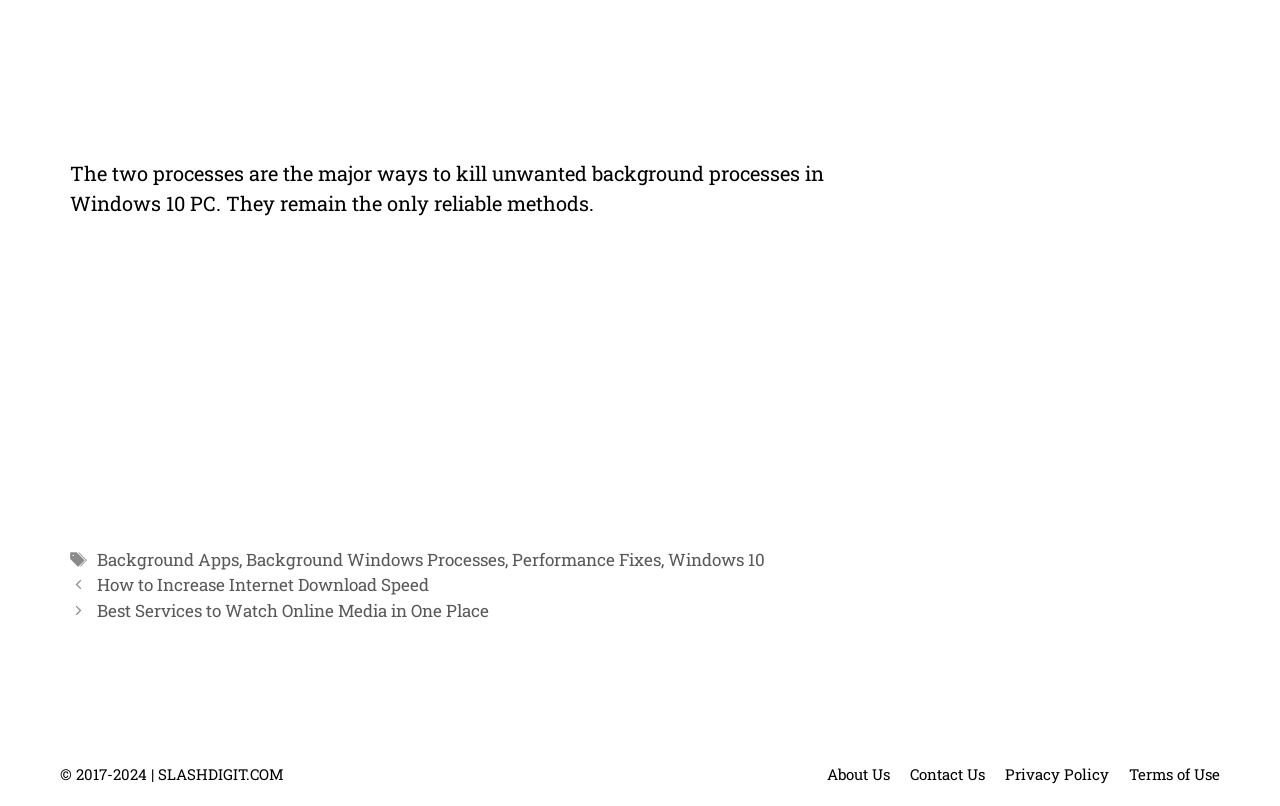What are the two major ways to kill unwanted background processes in Windows 10 PC?
From the image, respond with a single word or phrase.

Two processes